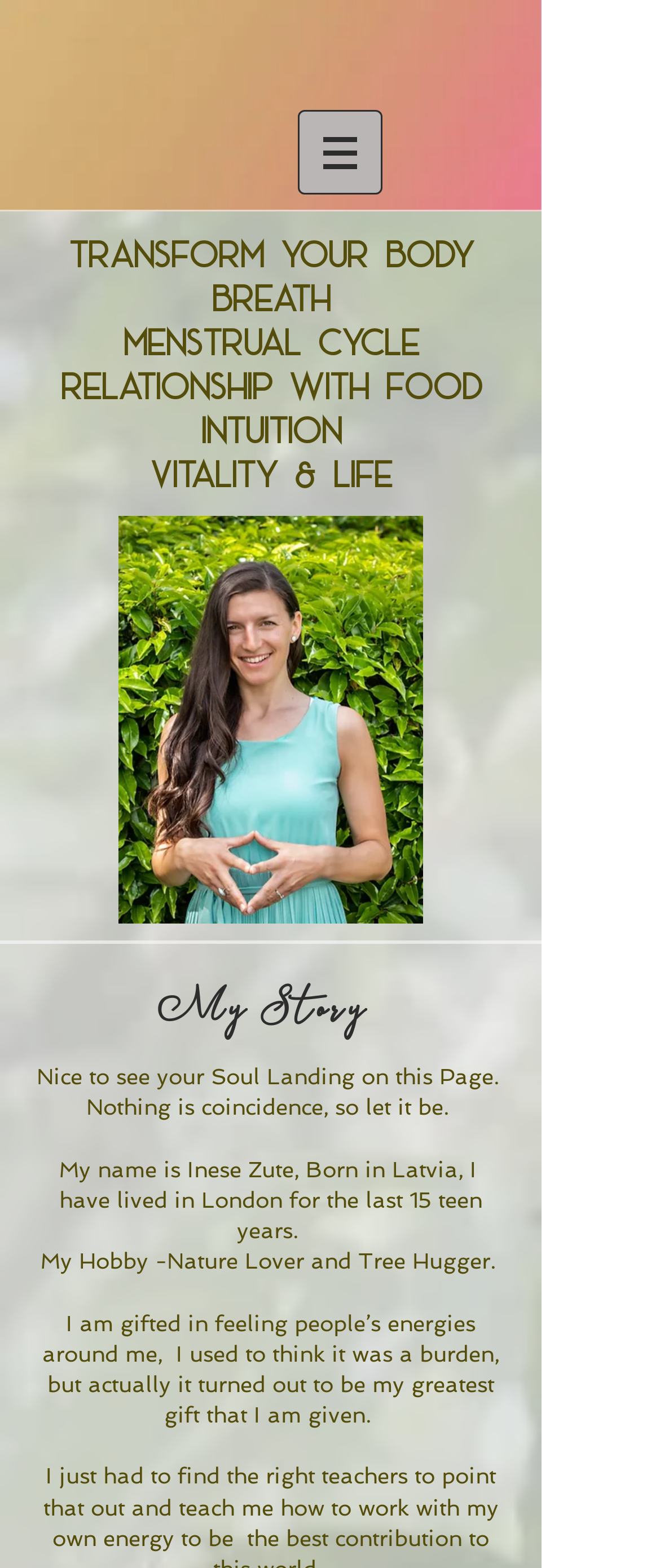Illustrate the webpage thoroughly, mentioning all important details.

The webpage is about a conscious feminine mind and body coach, nutrition coach, and therapist. At the top, there is a navigation menu labeled "Site" with a button that has a popup menu, accompanied by a small image. 

Below the navigation menu, a prominent heading stands out, which reads "TRANSFORM YOUR BODY BREATH MENSTRUAL CYCLE RELATIONSHIP WITH FOOD INTUITION VITALITY & LIFE". This heading is divided into several parts, with "RELATIONSHIP WITH" and "FOOD" on the left, "INTUITION" in the middle, and "VITALITY & LIFE" on the right.

Further down, another heading "My Story" is displayed. Below this heading, there are several paragraphs of text that introduce the coach, Inese Zute. The text starts with a warm welcome message, followed by a brief introduction to Inese's background, including her birthplace, current residence, and hobbies. The text also touches on Inese's unique gift of being able to feel people's energies around her, which she initially perceived as a burden but later realized was her greatest gift.